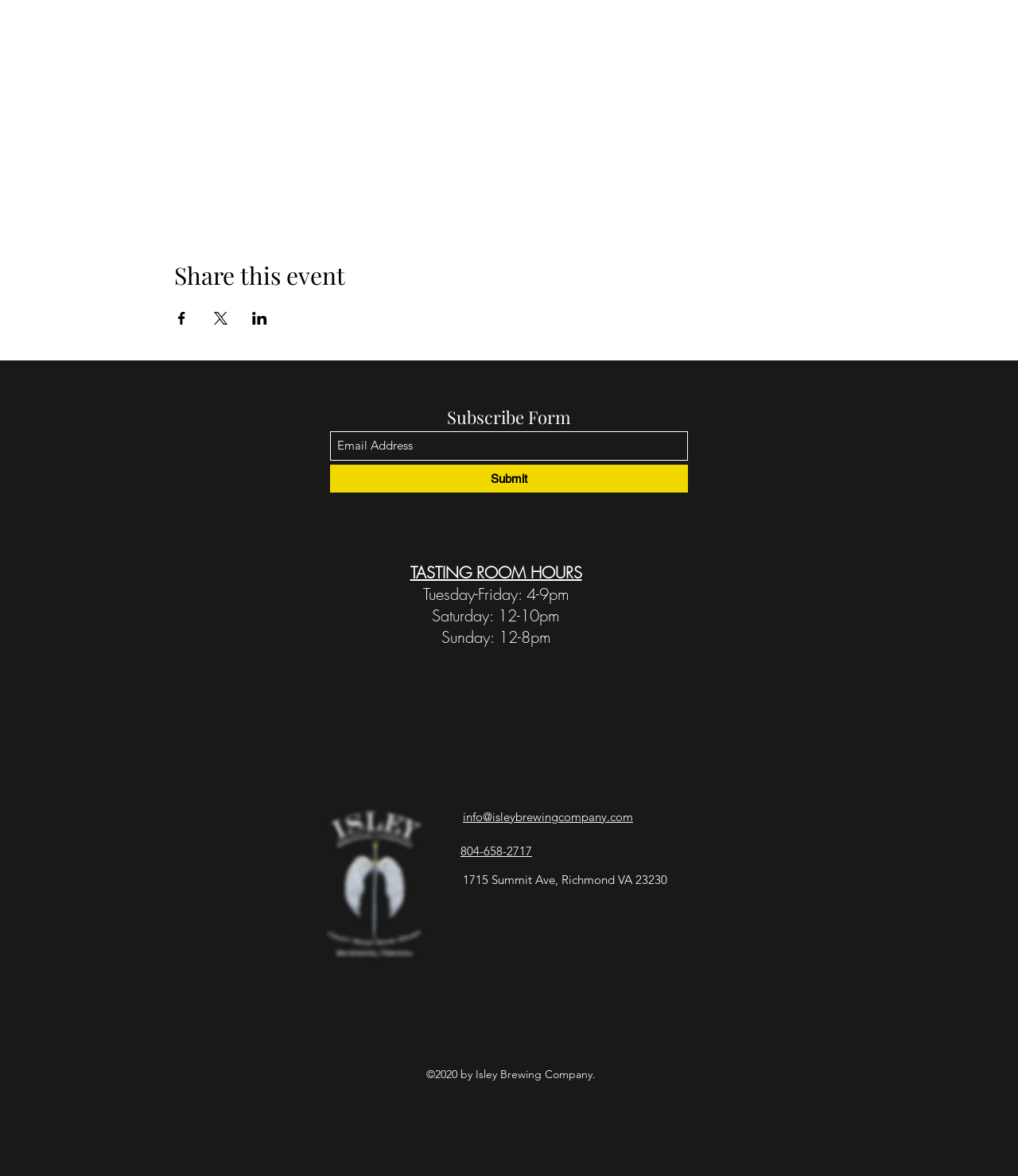Provide the bounding box coordinates for the UI element that is described by this text: "aria-label="Email Address" name="email" placeholder="Email Address"". The coordinates should be in the form of four float numbers between 0 and 1: [left, top, right, bottom].

[0.324, 0.367, 0.676, 0.391]